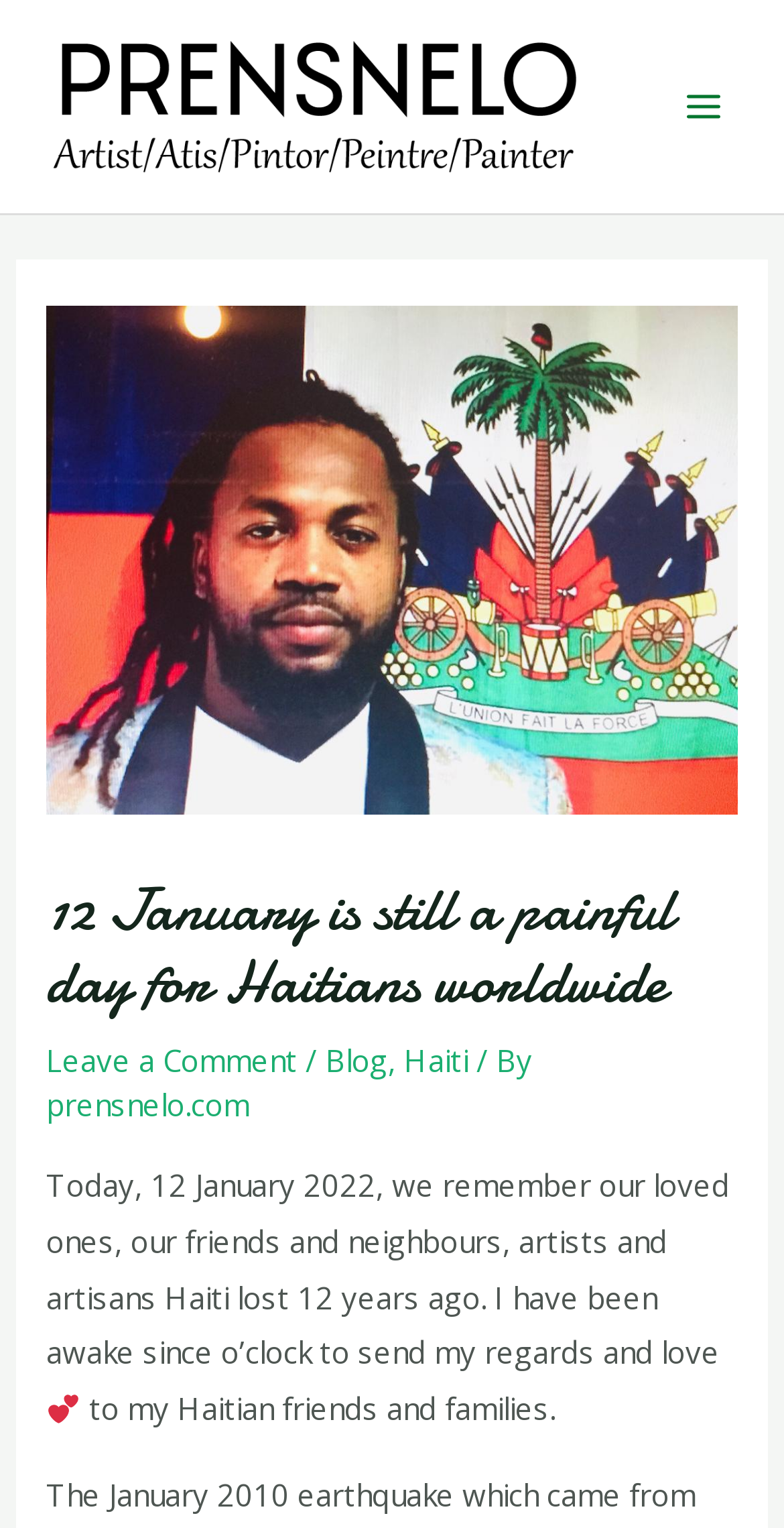Give the bounding box coordinates for the element described by: "Main Menu".

[0.844, 0.043, 0.949, 0.097]